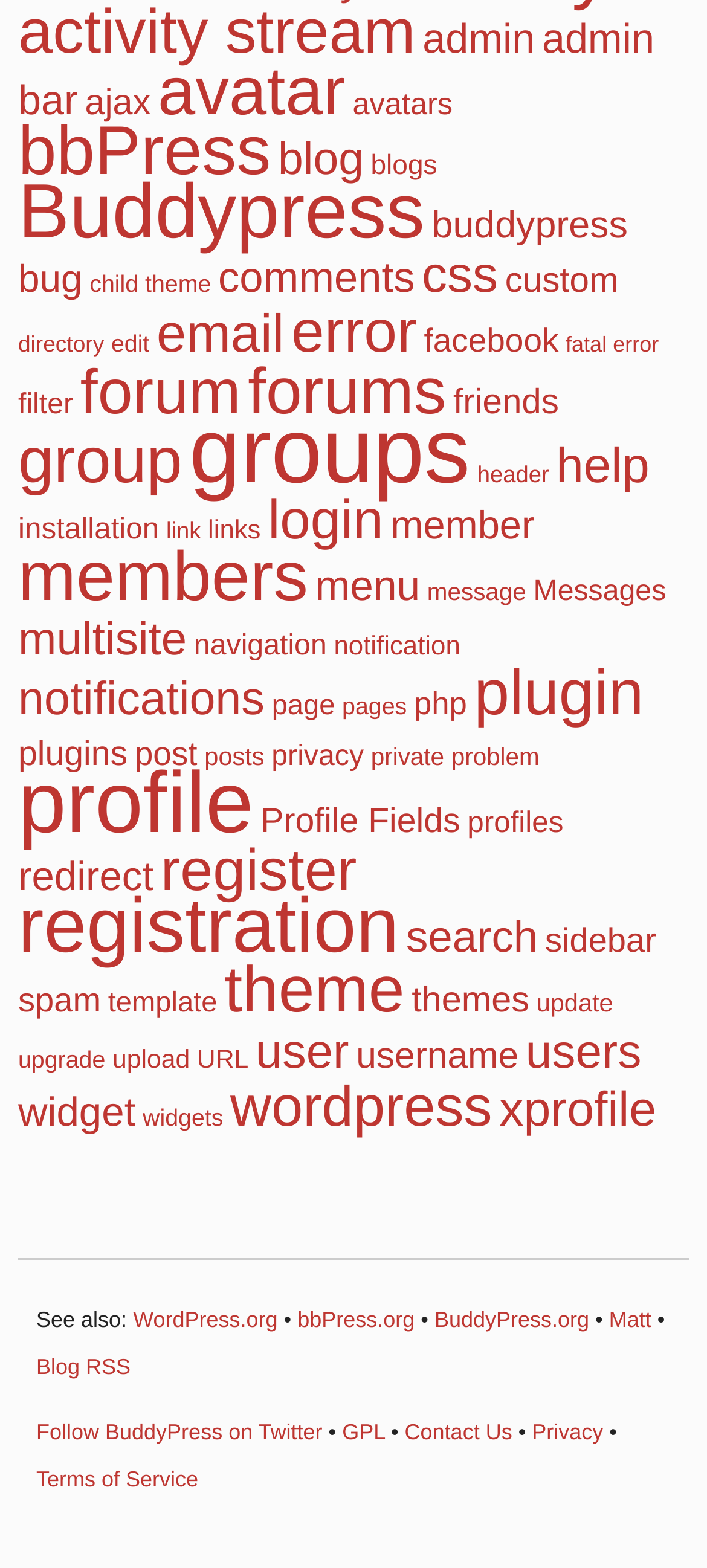Identify the bounding box coordinates for the UI element described as: "Follow BuddyPress on Twitter". The coordinates should be provided as four floats between 0 and 1: [left, top, right, bottom].

[0.051, 0.905, 0.456, 0.921]